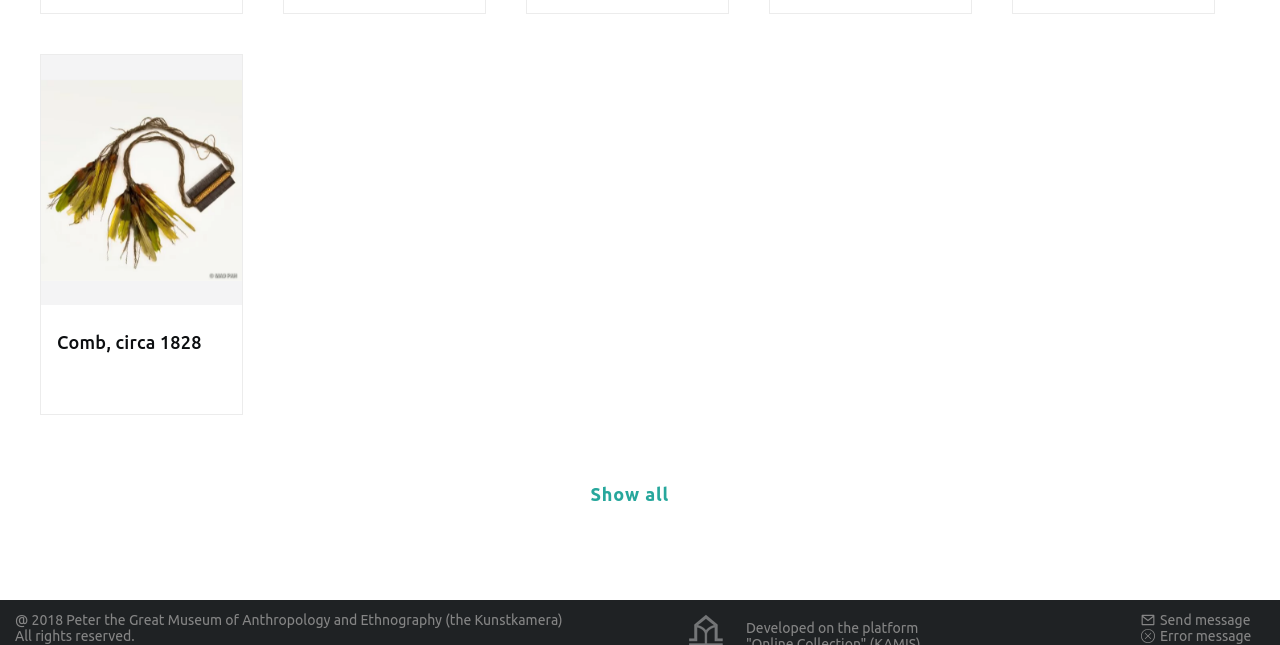Answer the following query concisely with a single word or phrase:
What is the object shown in the image?

A comb